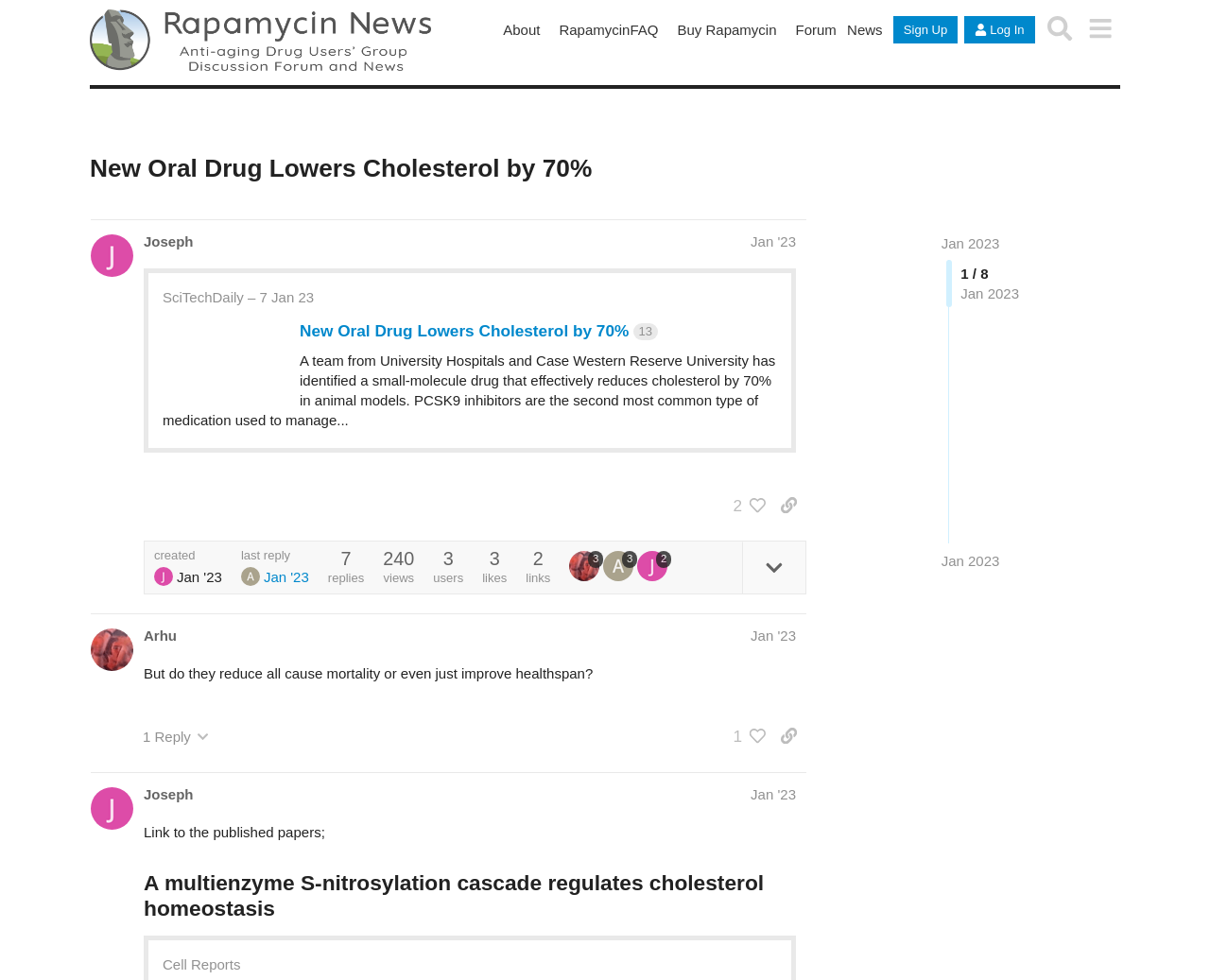Please locate the clickable area by providing the bounding box coordinates to follow this instruction: "Read the news about 'New Oral Drug Lowers Cholesterol by 70%'".

[0.074, 0.157, 0.489, 0.186]